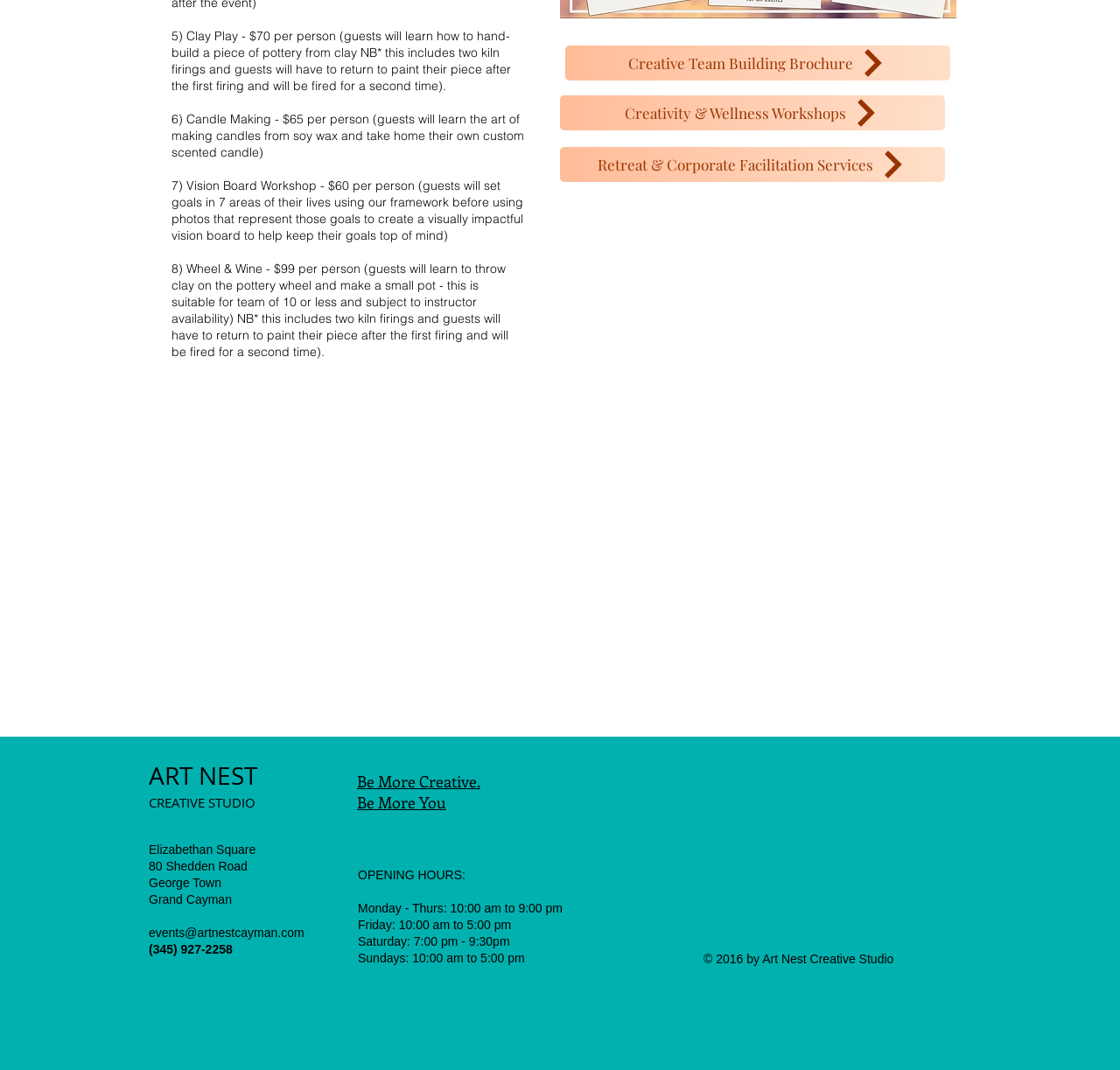Please determine the bounding box coordinates of the element to click in order to execute the following instruction: "Click Wheel & Wine". The coordinates should be four float numbers between 0 and 1, specified as [left, top, right, bottom].

[0.153, 0.244, 0.454, 0.336]